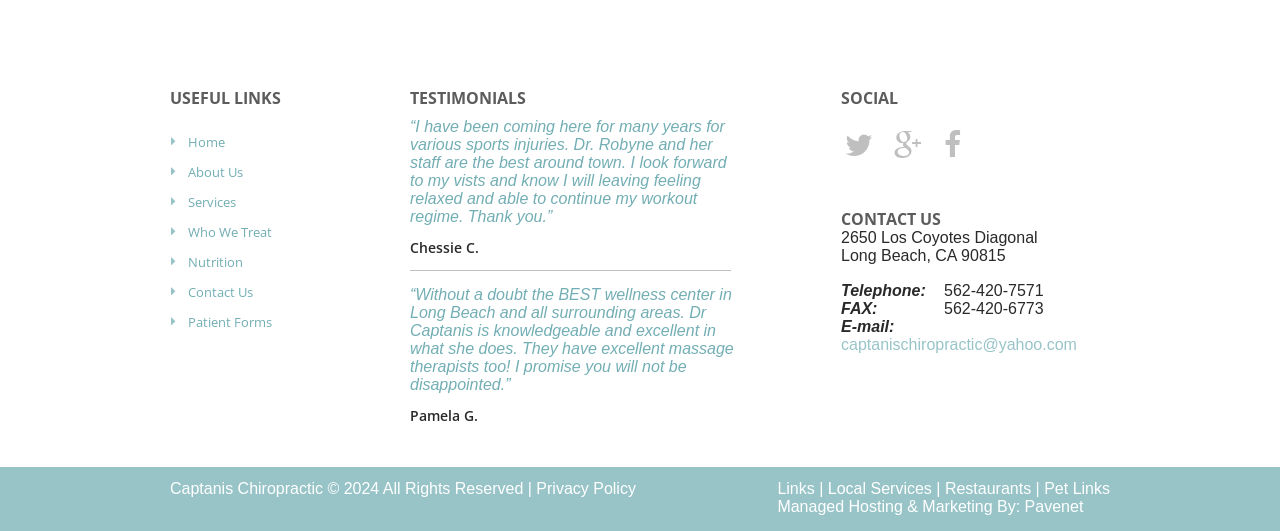Give a one-word or short phrase answer to this question: 
What social media platforms are linked on the page?

Three